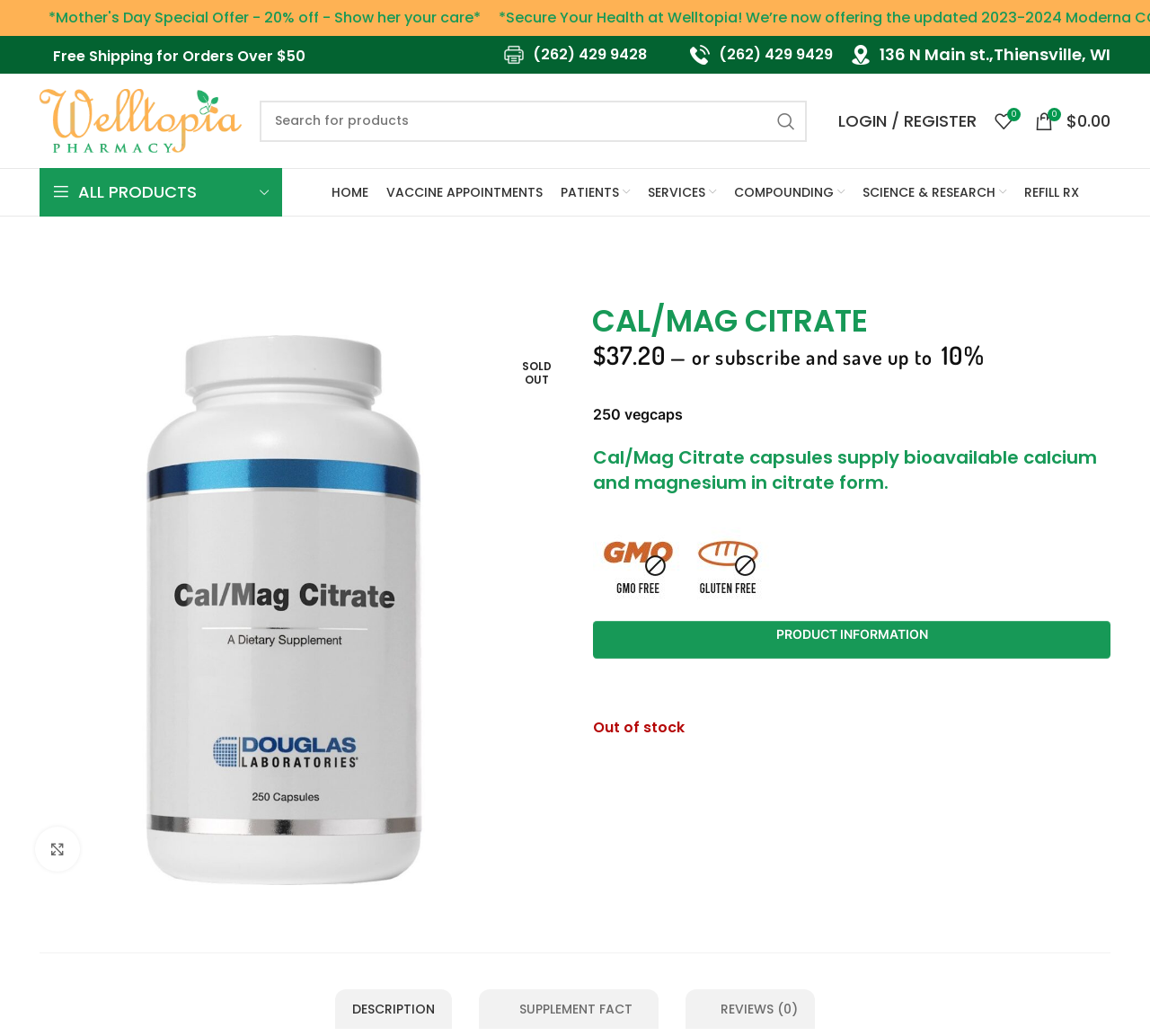Provide the bounding box coordinates of the section that needs to be clicked to accomplish the following instruction: "Click on the CalMag Citrate product link."

[0.009, 0.578, 0.487, 0.598]